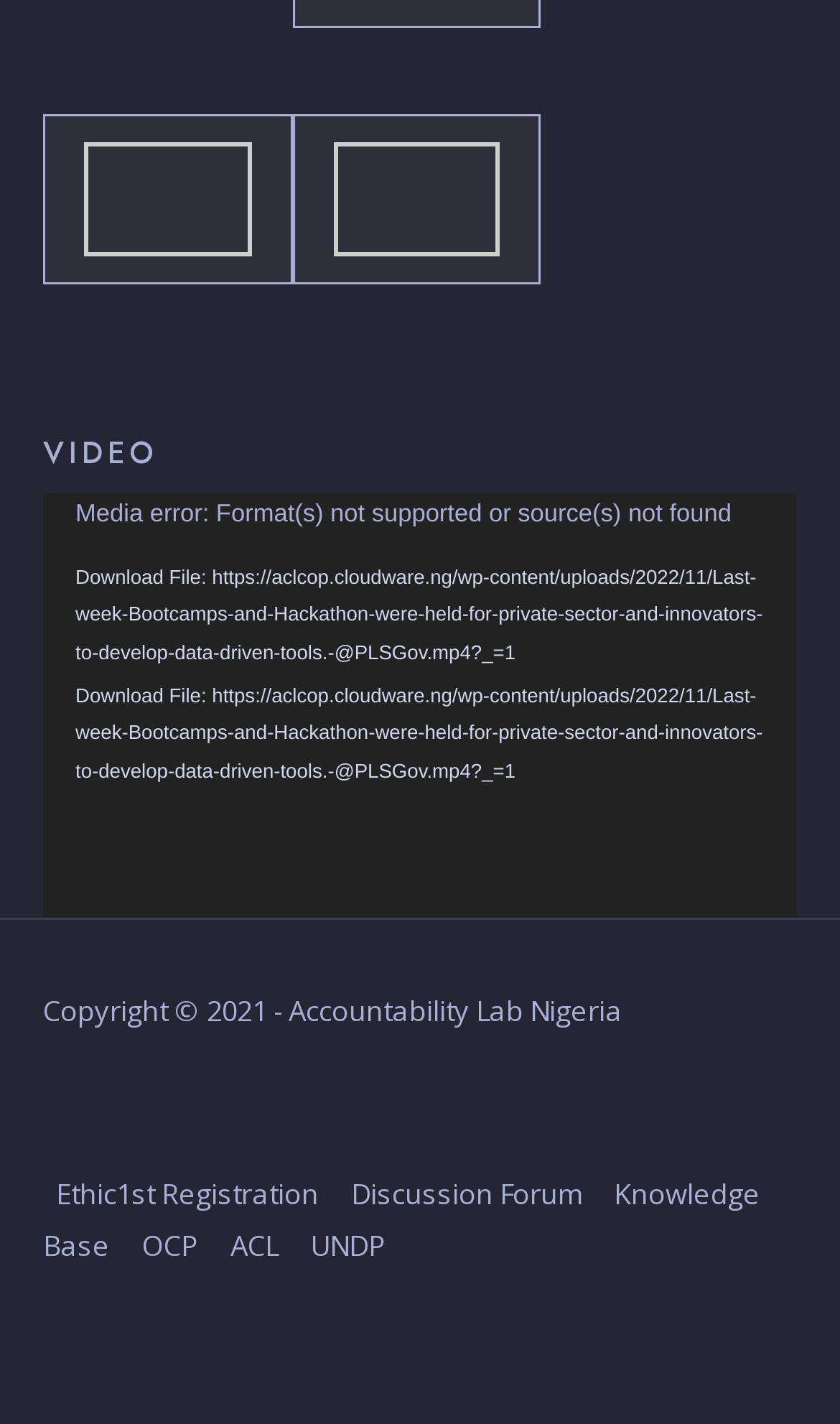Please examine the image and provide a detailed answer to the question: What is the title of the video?

The title of the video can be found in the heading element with the text 'VIDEO' at the top of the webpage.